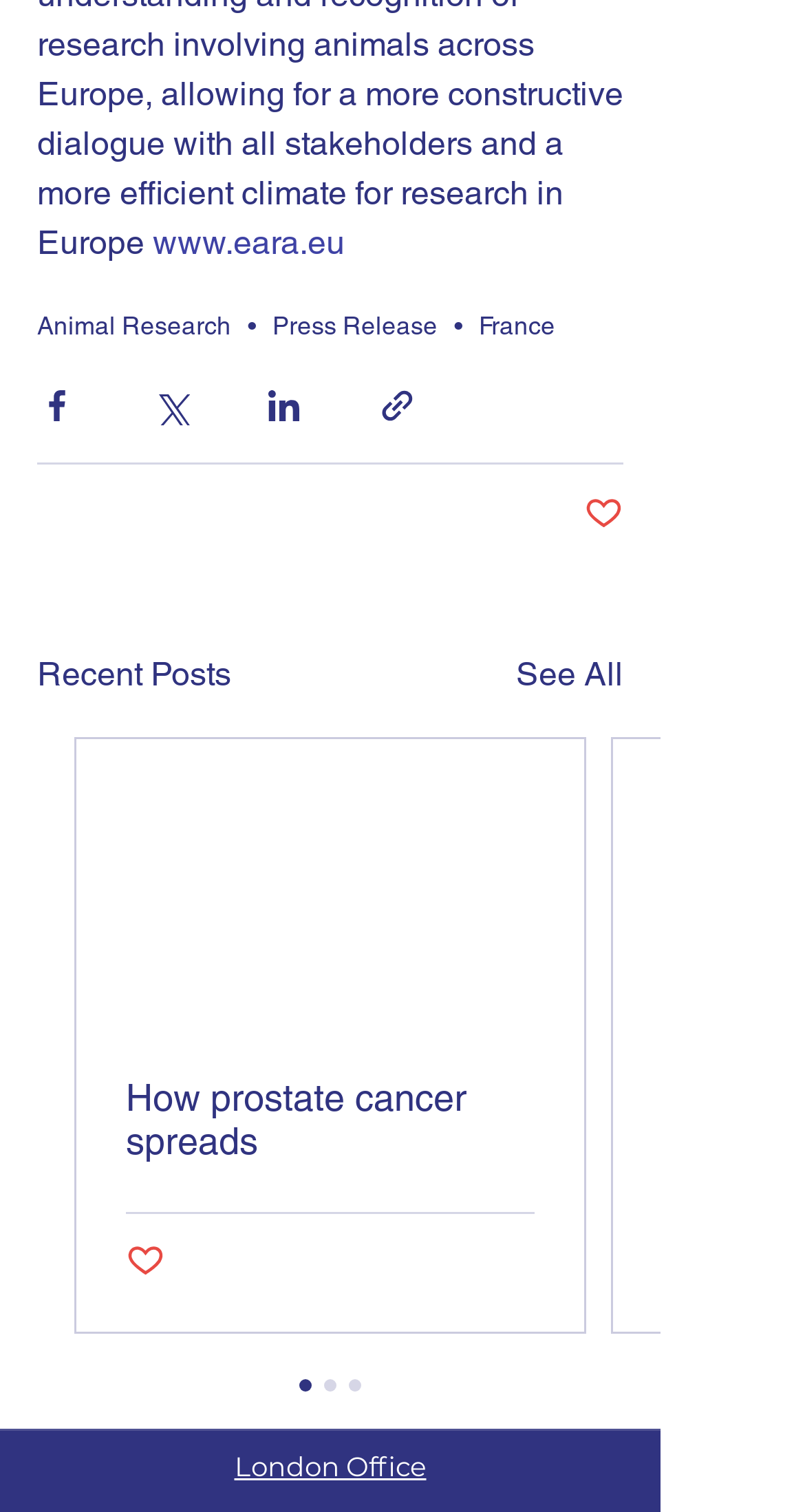Provide a one-word or one-phrase answer to the question:
What is the location of the office mentioned?

London